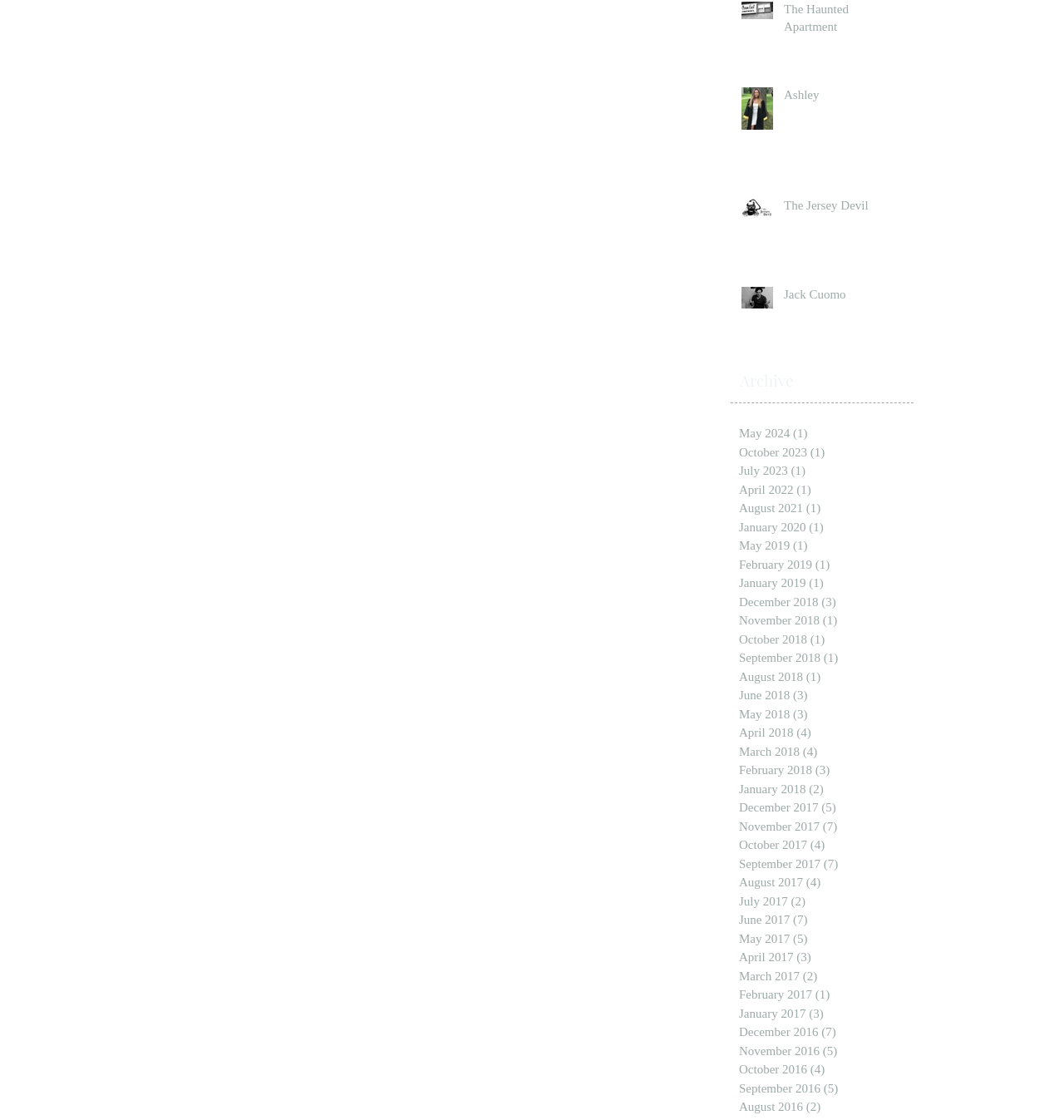Determine the bounding box coordinates for the UI element with the following description: "November 2016 (5) 5 posts". The coordinates should be four float numbers between 0 and 1, represented as [left, top, right, bottom].

[0.695, 0.93, 0.859, 0.947]